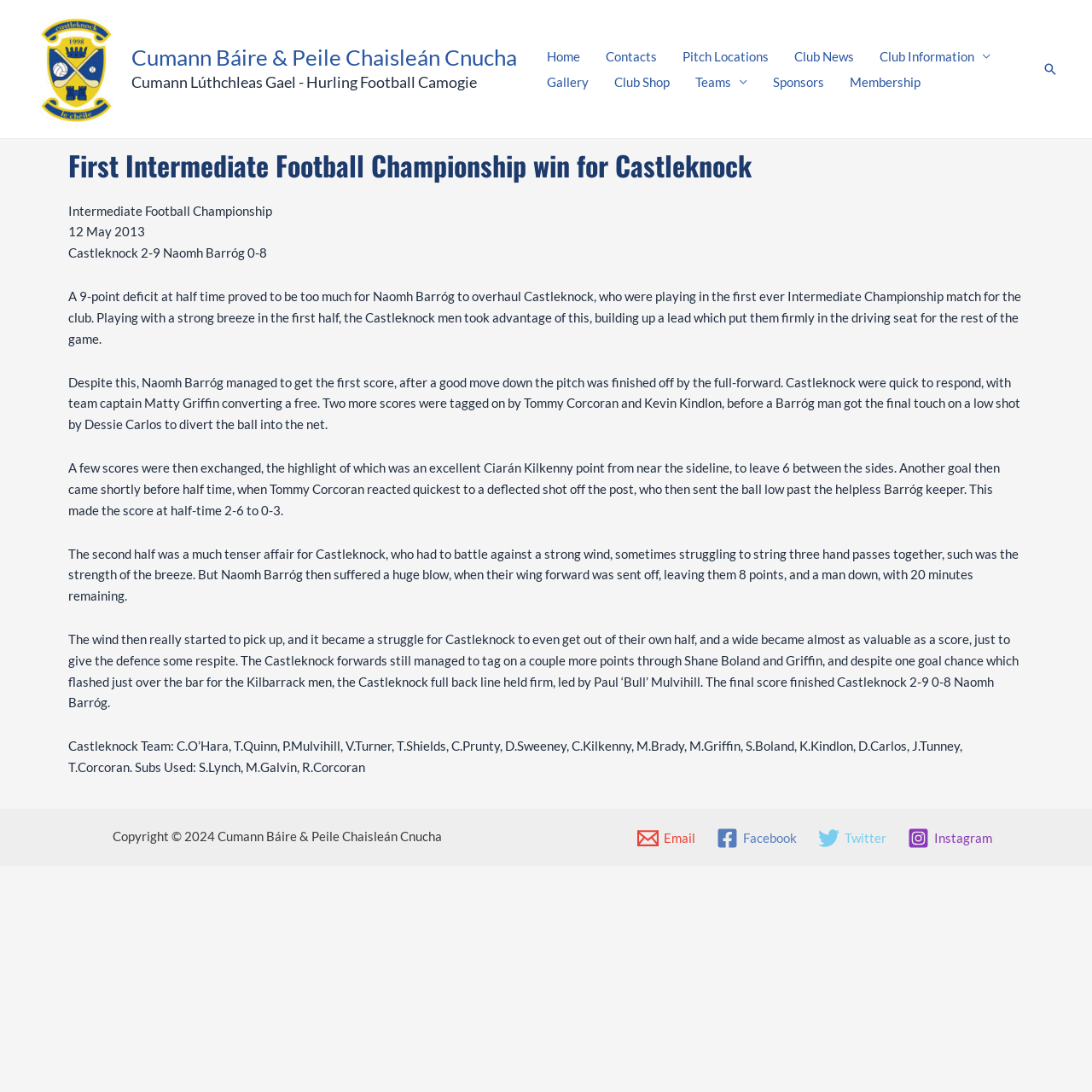Based on the image, please elaborate on the answer to the following question:
How many points did Castleknock score?

The score of Castleknock can be found in the text 'Castleknock 2-9 Naomh Barróg 0-8'.